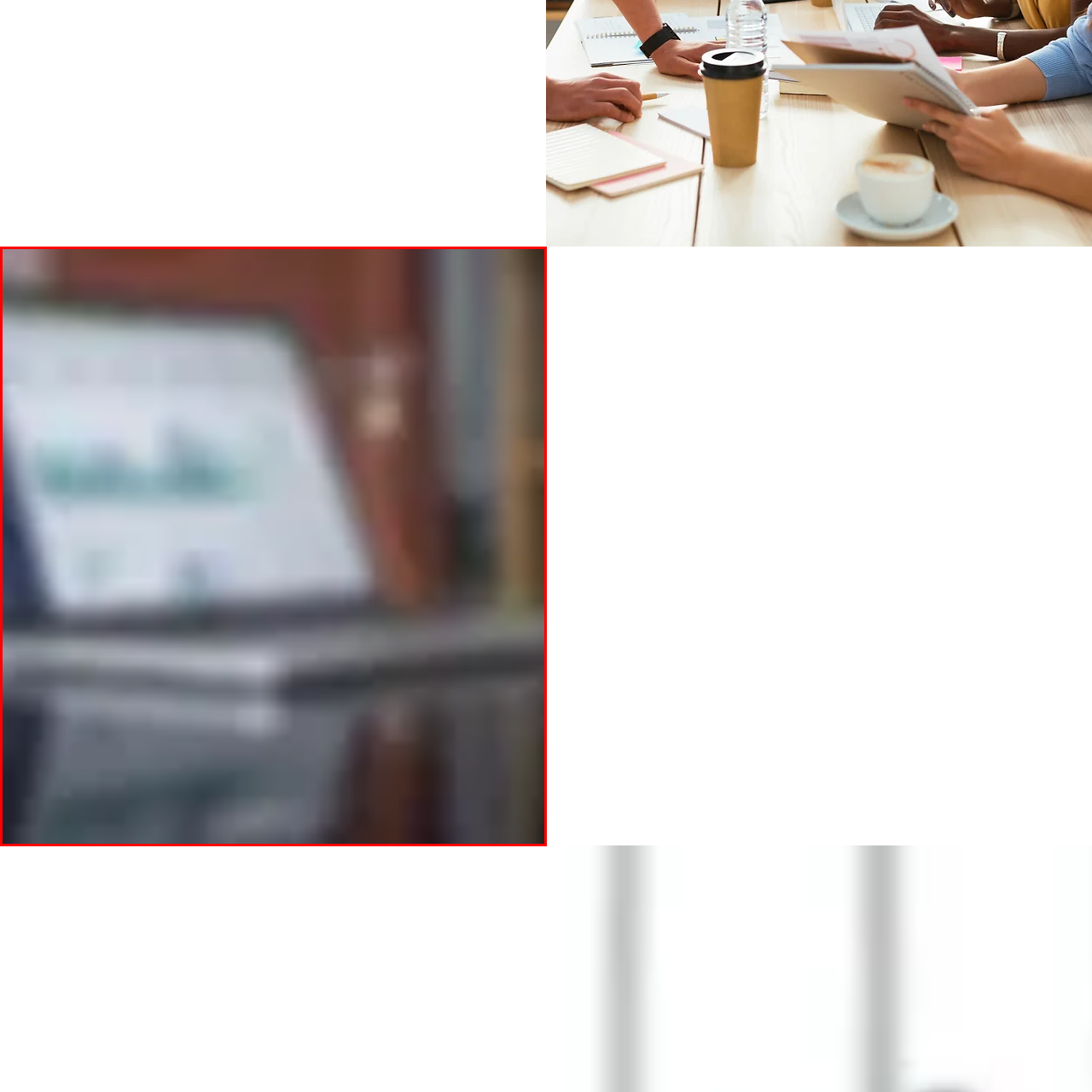Inspect the area enclosed by the red box and reply to the question using only one word or a short phrase: 
What is the purpose of the advanced data and analytical tools?

To enhance operational capabilities